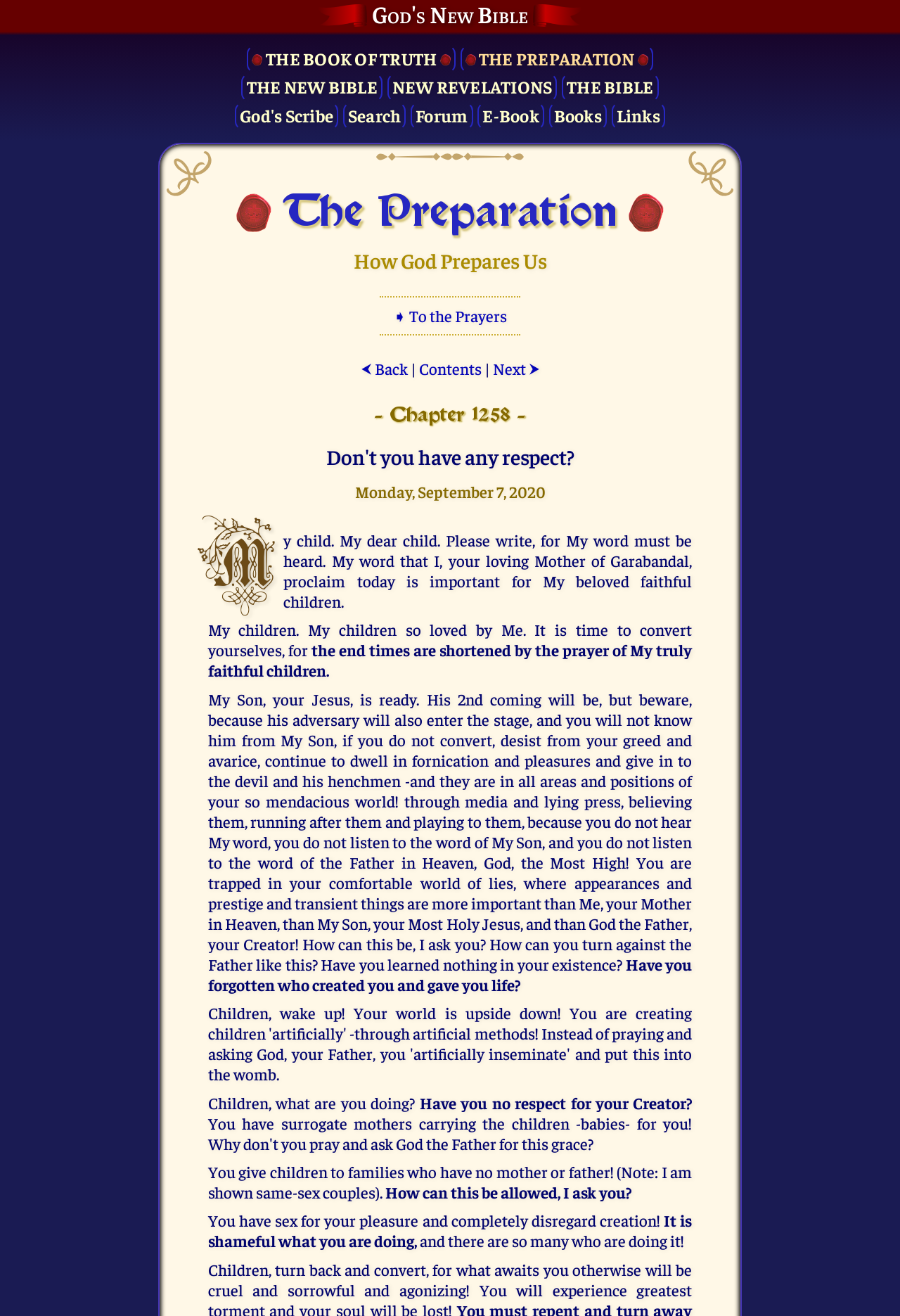Given the element description "Contents" in the screenshot, predict the bounding box coordinates of that UI element.

[0.465, 0.272, 0.535, 0.287]